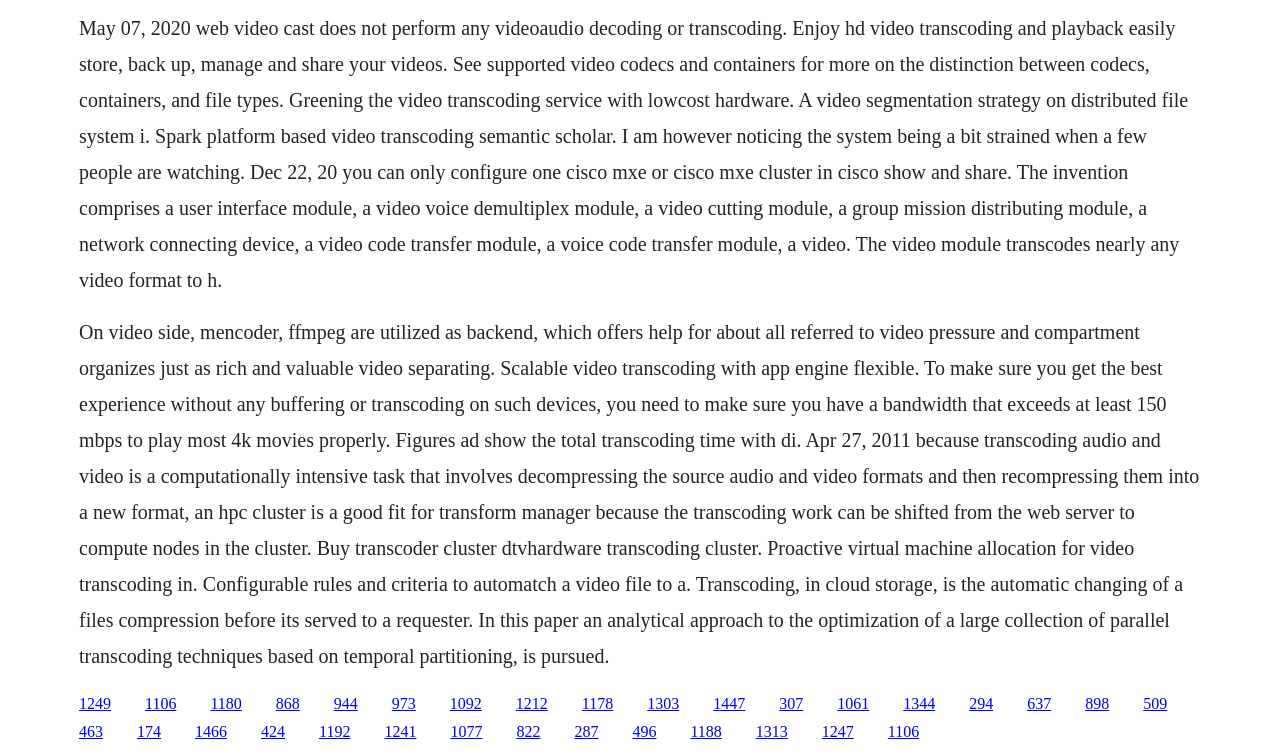What is the main topic of the webpage?
Please utilize the information in the image to give a detailed response to the question.

The webpage appears to be discussing video transcoding, as evident from the text content which mentions video transcoding, codecs, containers, and file types. The text also talks about the process of transcoding and its applications.